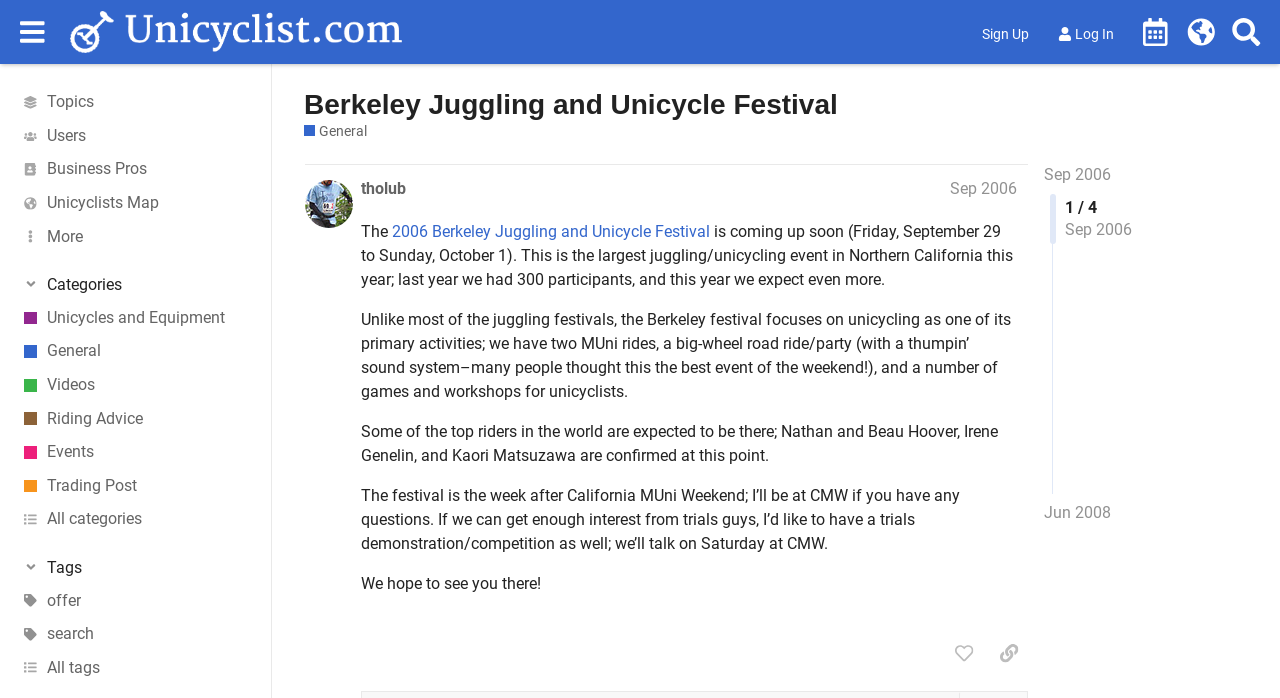What type of event is the festival focused on?
Provide an in-depth and detailed explanation in response to the question.

The webpage mentions that the festival focuses on unicycling as one of its primary activities, and also mentions juggling, indicating that the festival is focused on both unicycling and juggling.